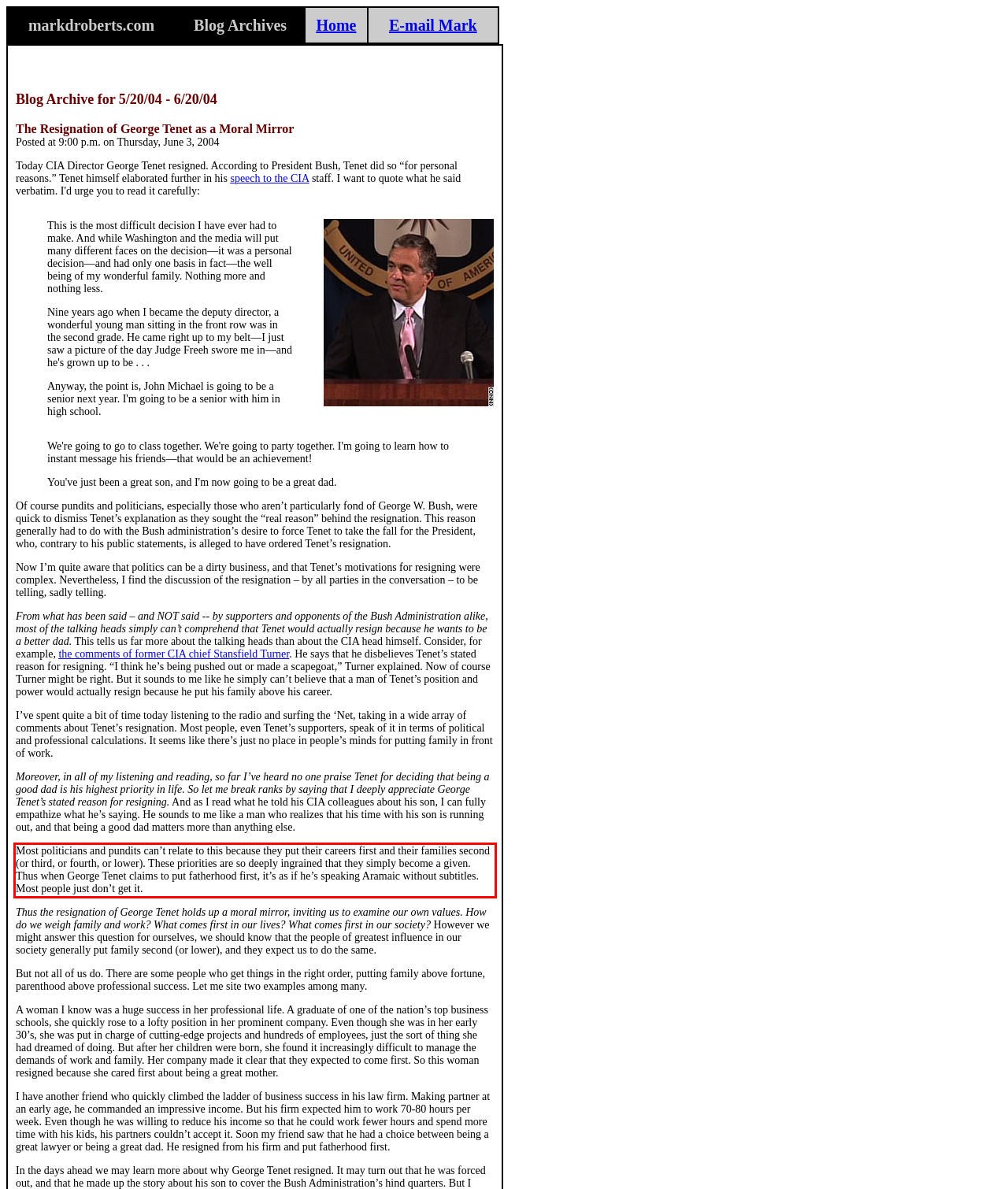Analyze the screenshot of a webpage where a red rectangle is bounding a UI element. Extract and generate the text content within this red bounding box.

Most politicians and pundits can’t relate to this because they put their careers first and their families second (or third, or fourth, or lower). These priorities are so deeply ingrained that they simply become a given. Thus when George Tenet claims to put fatherhood first, it’s as if he’s speaking Aramaic without subtitles. Most people just don’t get it.